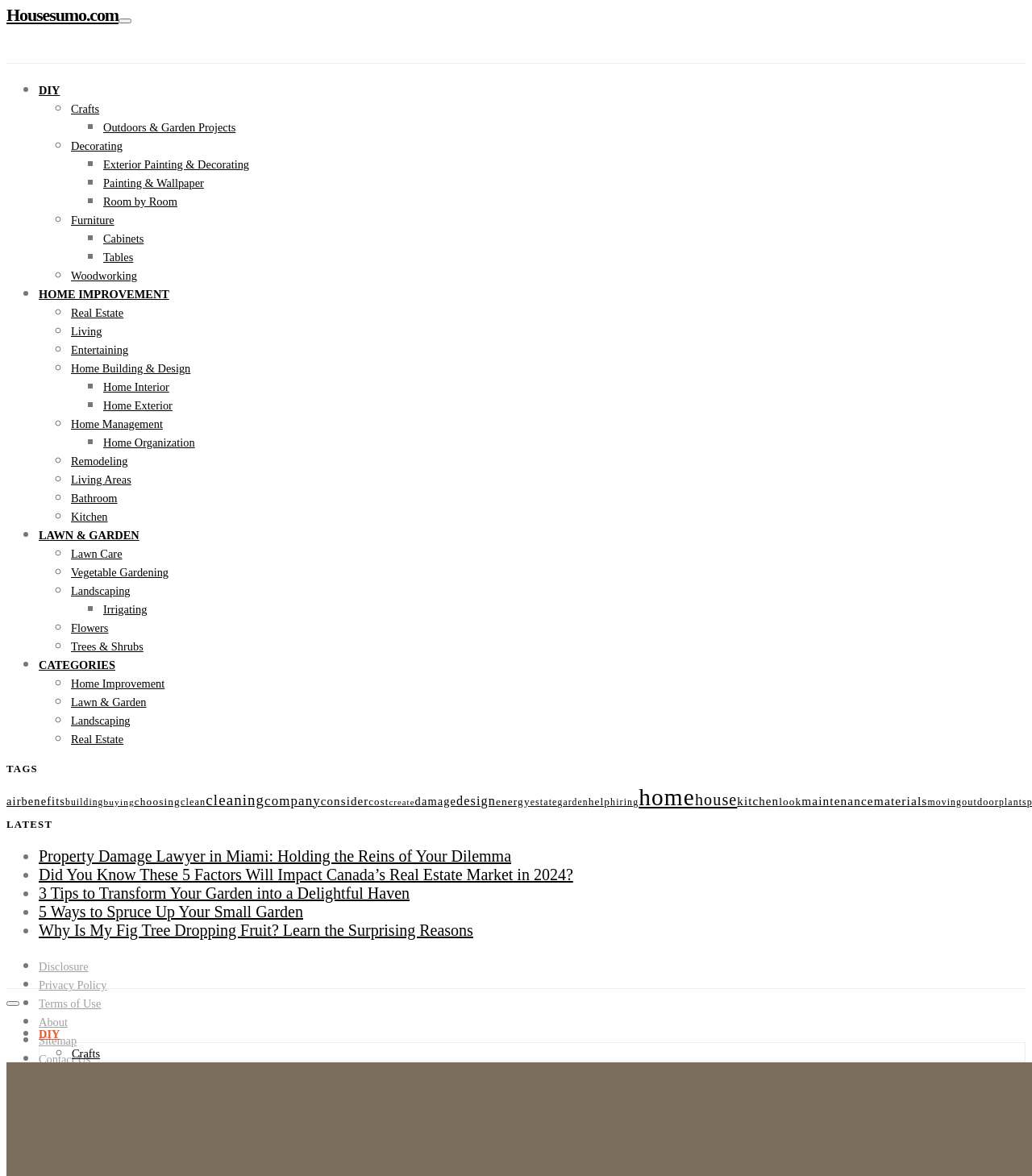Determine the bounding box coordinates of the target area to click to execute the following instruction: "Explore Home Improvement."

[0.062, 0.113, 0.112, 0.124]